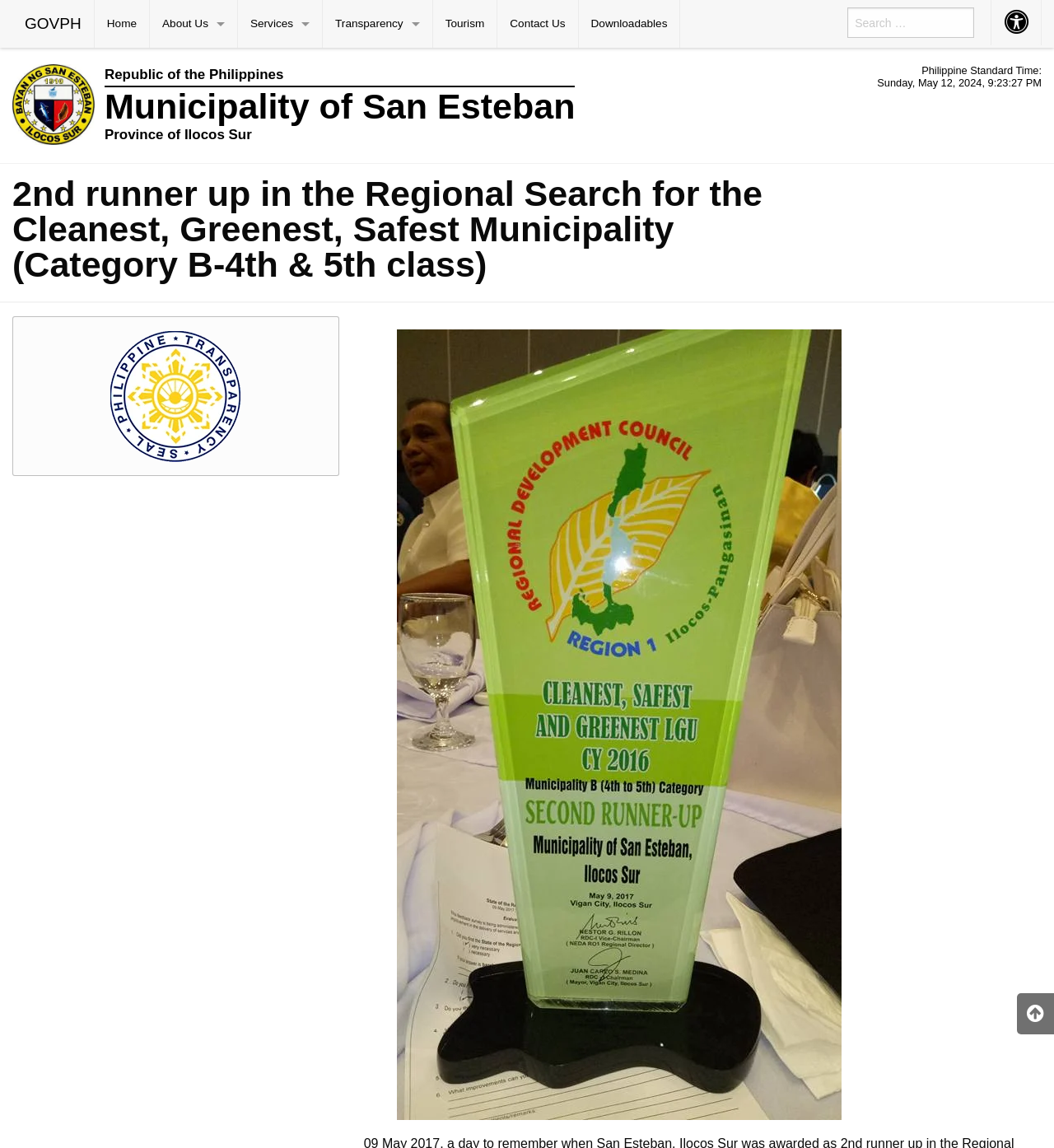Can you show the bounding box coordinates of the region to click on to complete the task described in the instruction: "Search for something"?

[0.804, 0.007, 0.924, 0.033]